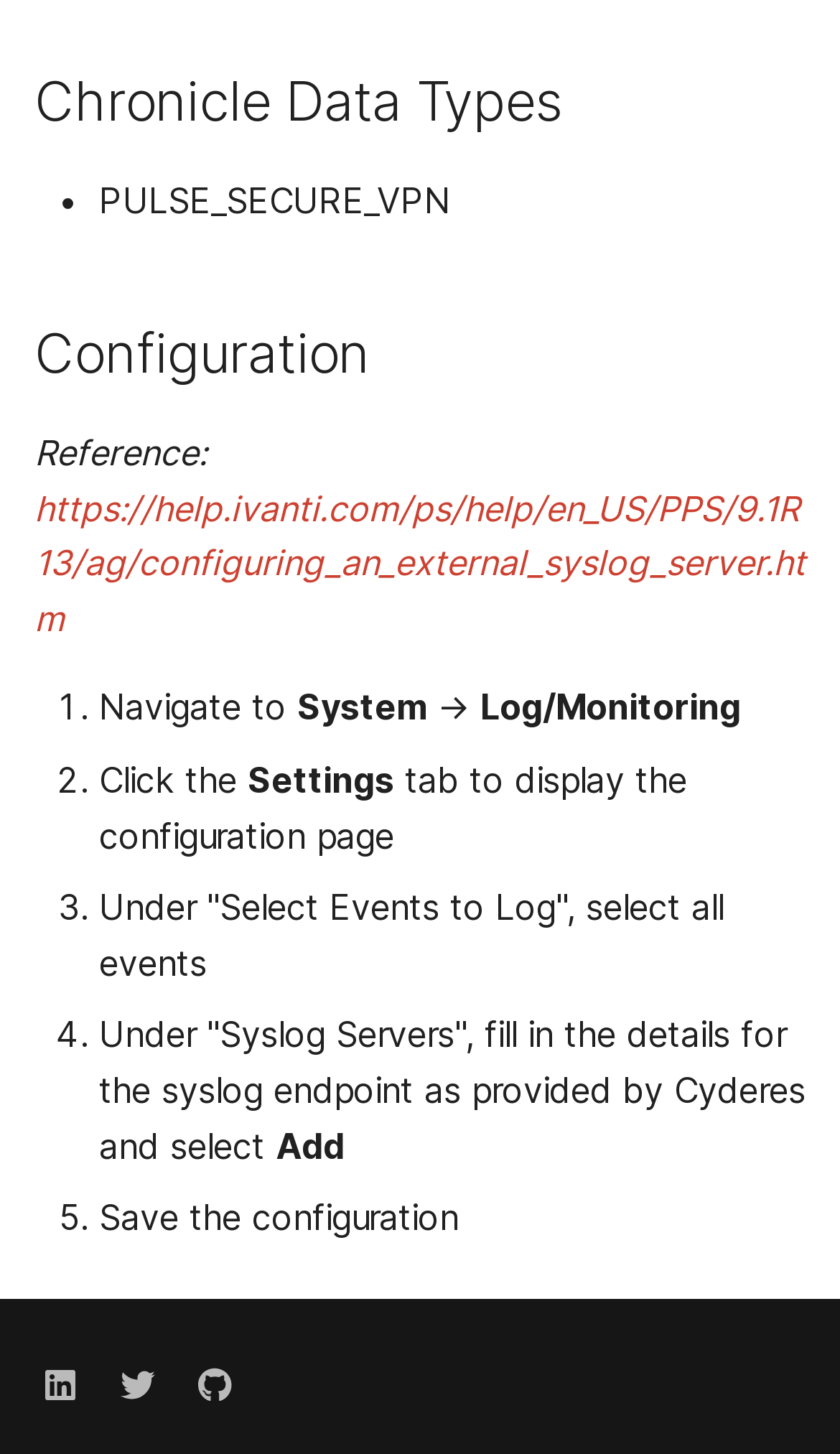Identify the bounding box of the UI component described as: "¶".

[0.466, 0.218, 0.501, 0.27]